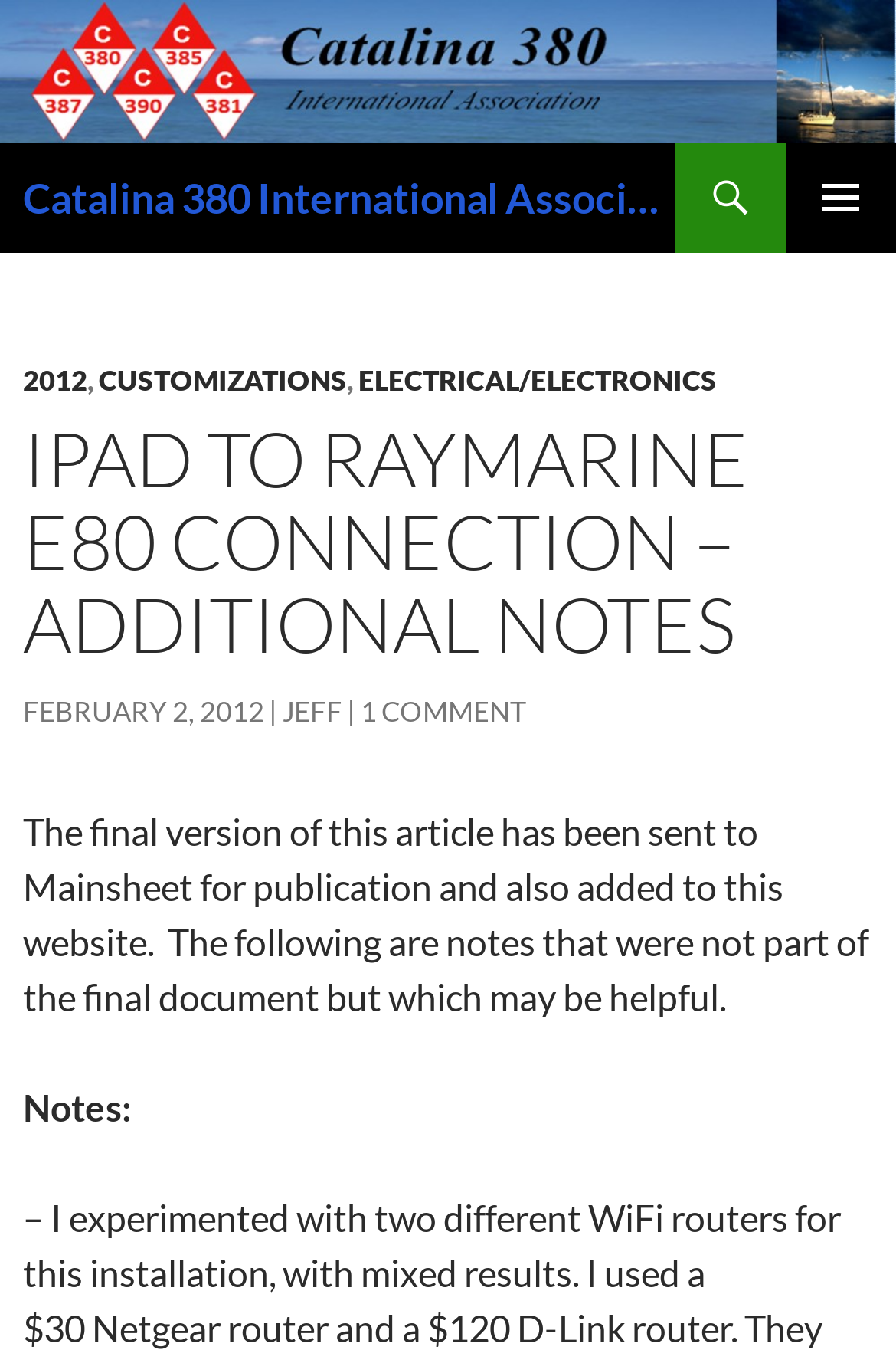Find the primary header on the webpage and provide its text.

Catalina 380 International Association